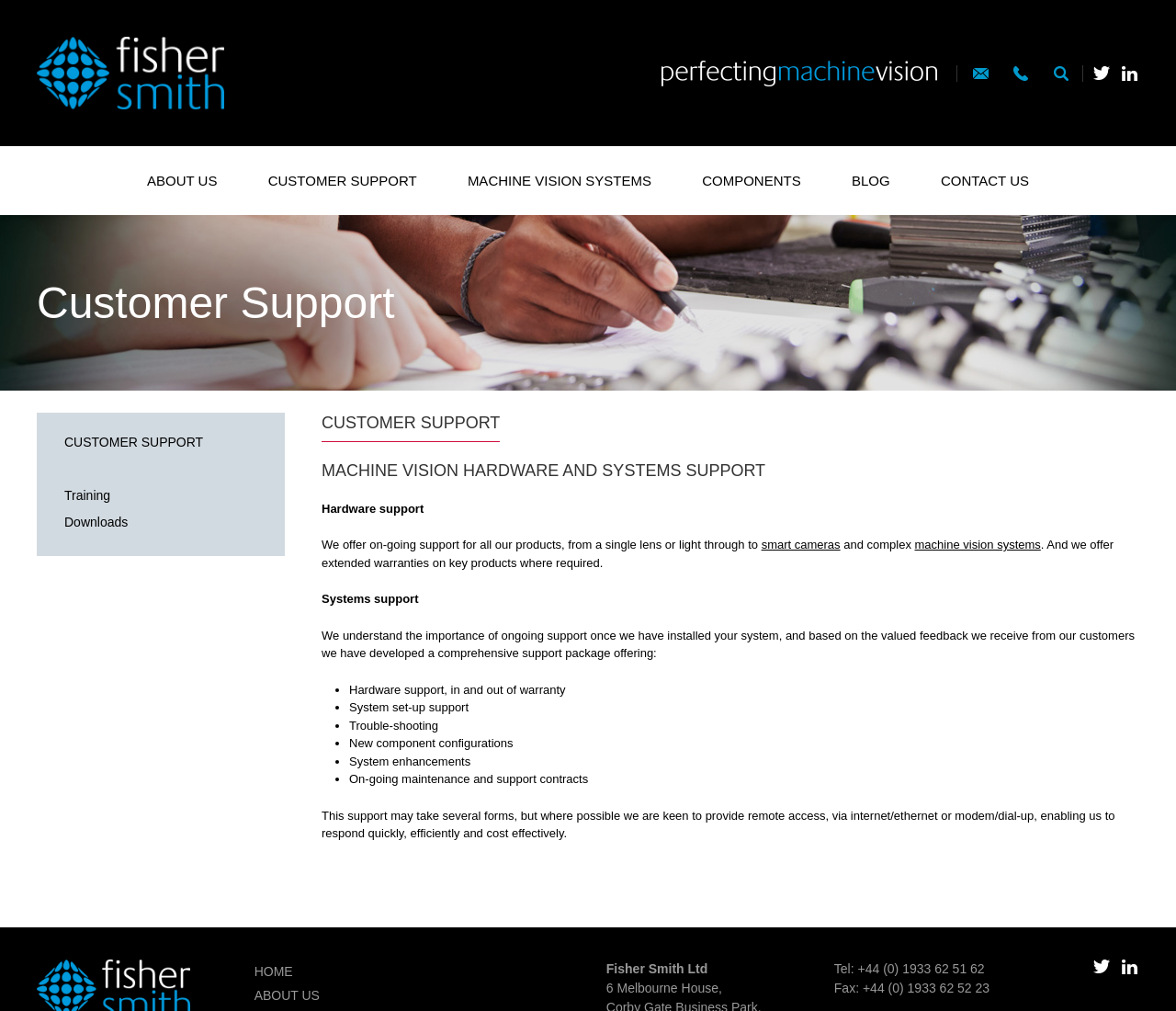What social media platforms does the company have a presence on? Refer to the image and provide a one-word or short phrase answer.

Twitter and LinkedIn